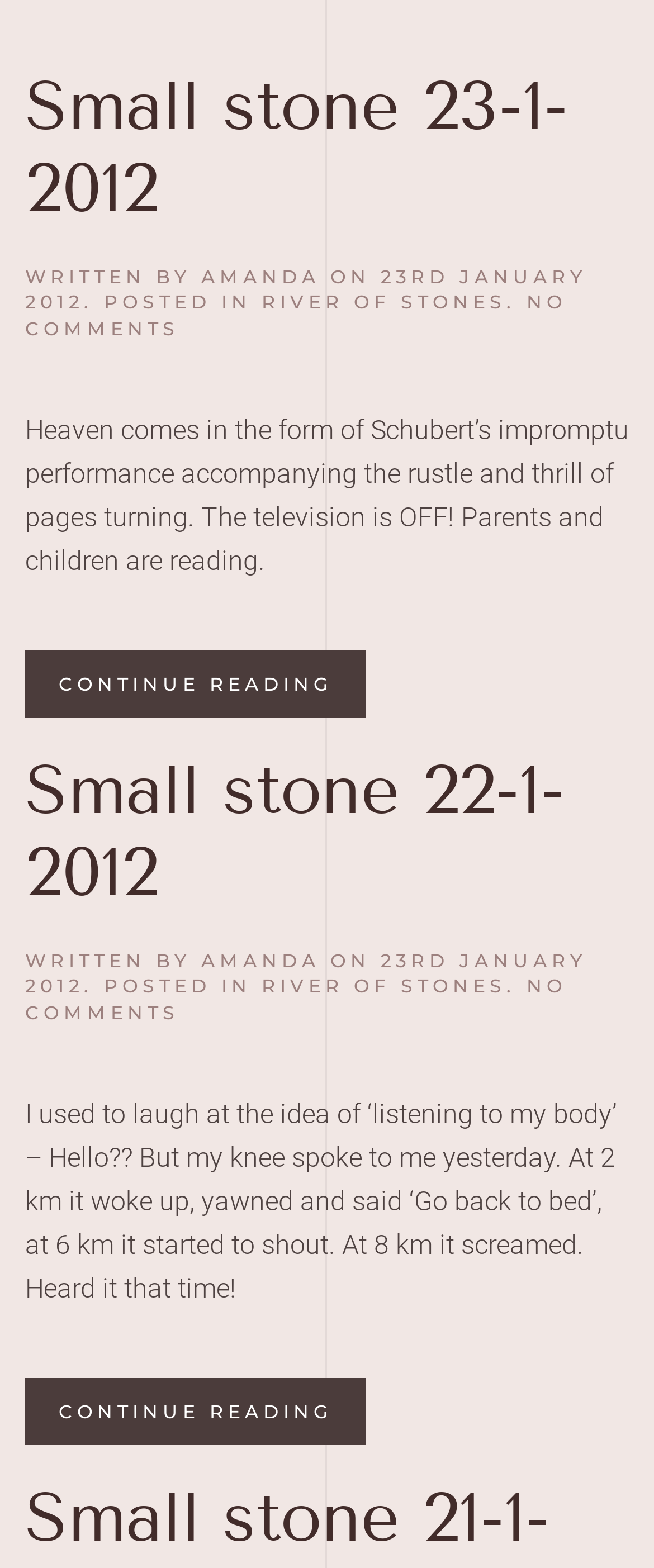Can you give a comprehensive explanation to the question given the content of the image?
Who wrote the article 'Small stone 23-1-2012'?

I looked at the article element [50] and found the link element [176] with the text 'AMANDA', which indicates that AMANDA is the author of the article 'Small stone 23-1-2012'.